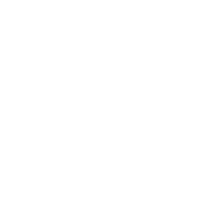What is the purpose of Layne of Idaho's services?
Deliver a detailed and extensive answer to the question.

The logo symbolizes their dedication to quality service and the vital role they play in supporting local agricultural efforts, which is the purpose of Layne of Idaho's services.